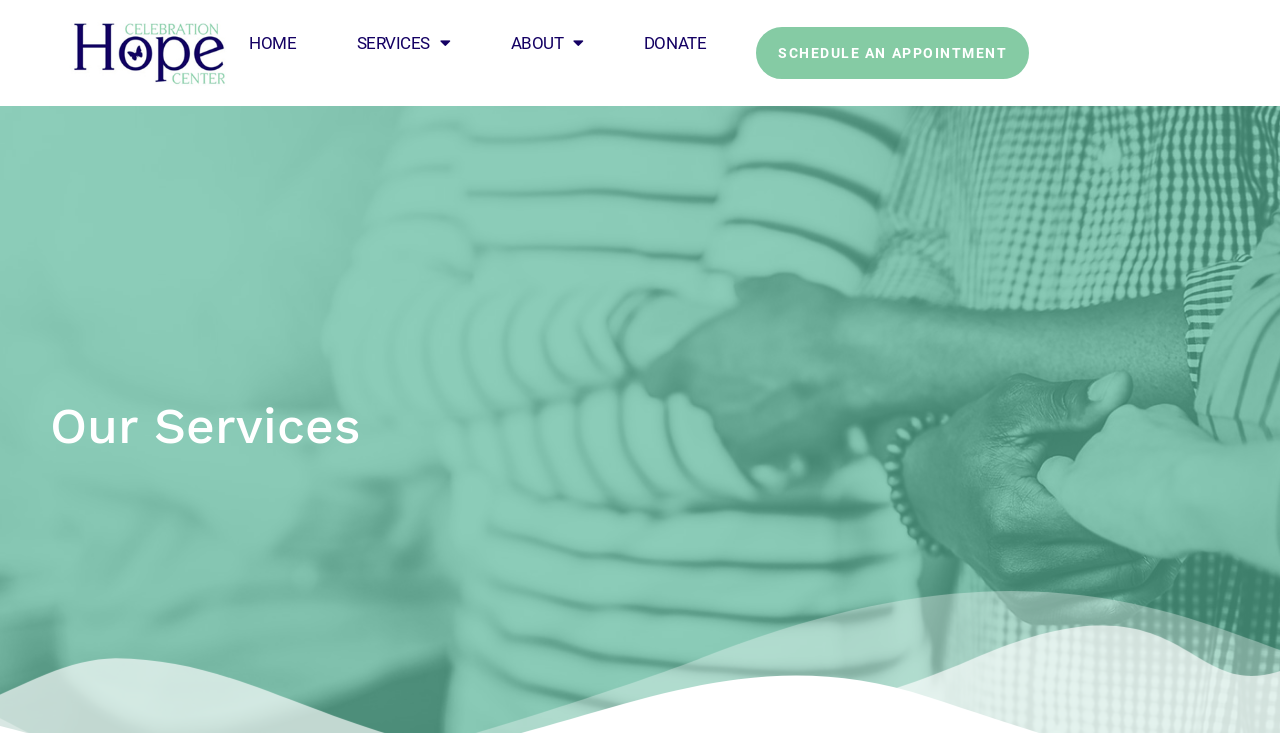What is the name of the logo?
Please craft a detailed and exhaustive response to the question.

I found the logo by looking at the top-left corner of the webpage, where I saw an image with a link labeled 'Celebration Hope Center Logo'.